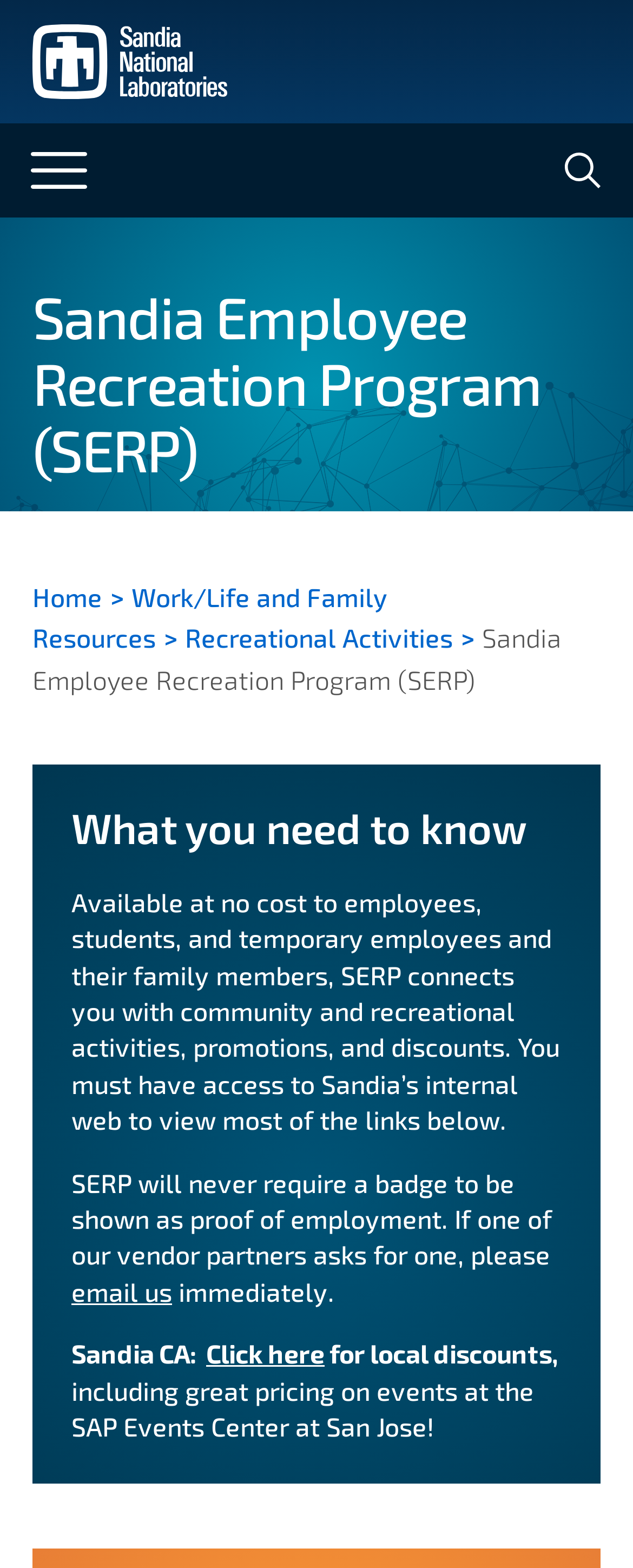Identify the bounding box coordinates of the region that should be clicked to execute the following instruction: "expand navigation menu".

[0.051, 0.089, 0.149, 0.129]